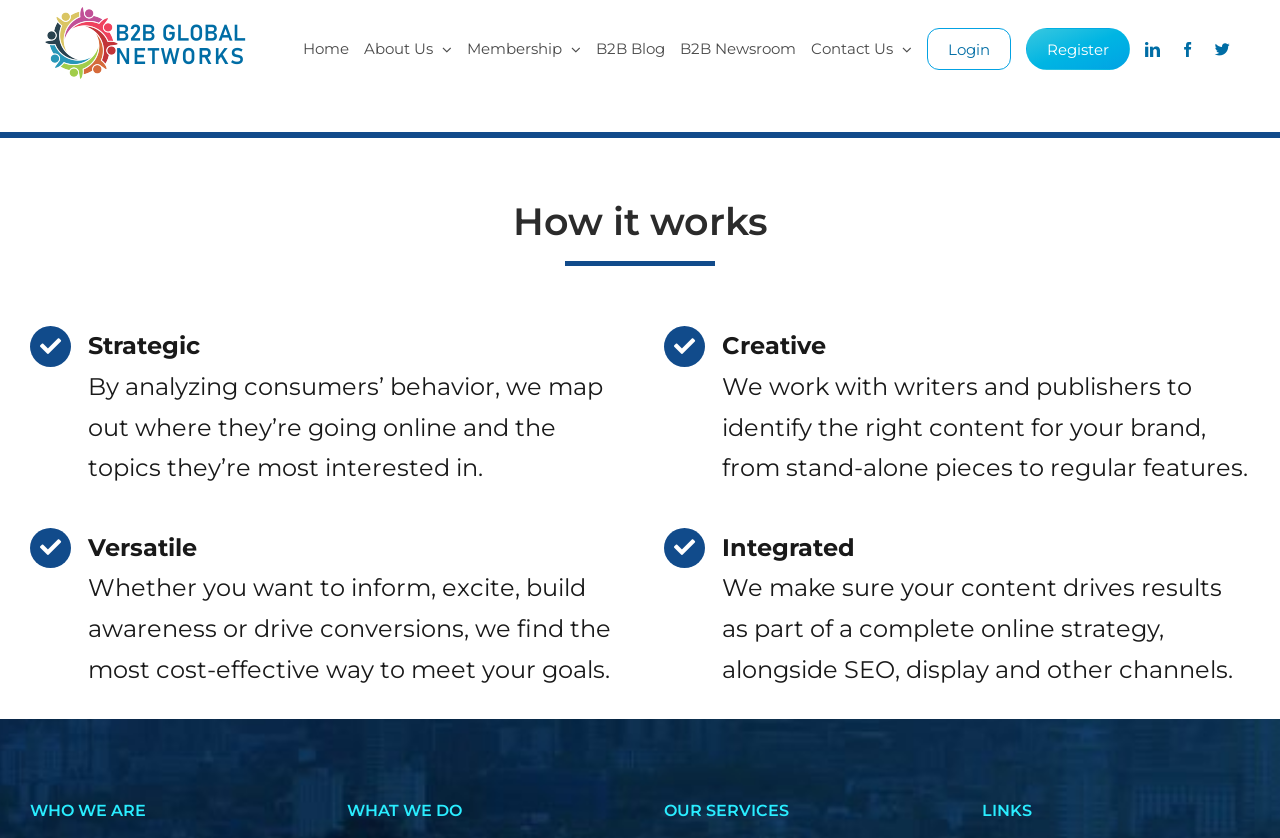Locate the bounding box coordinates of the area to click to fulfill this instruction: "Click the B2B Global Networks Logo". The bounding box should be presented as four float numbers between 0 and 1, in the order [left, top, right, bottom].

[0.035, 0.008, 0.192, 0.094]